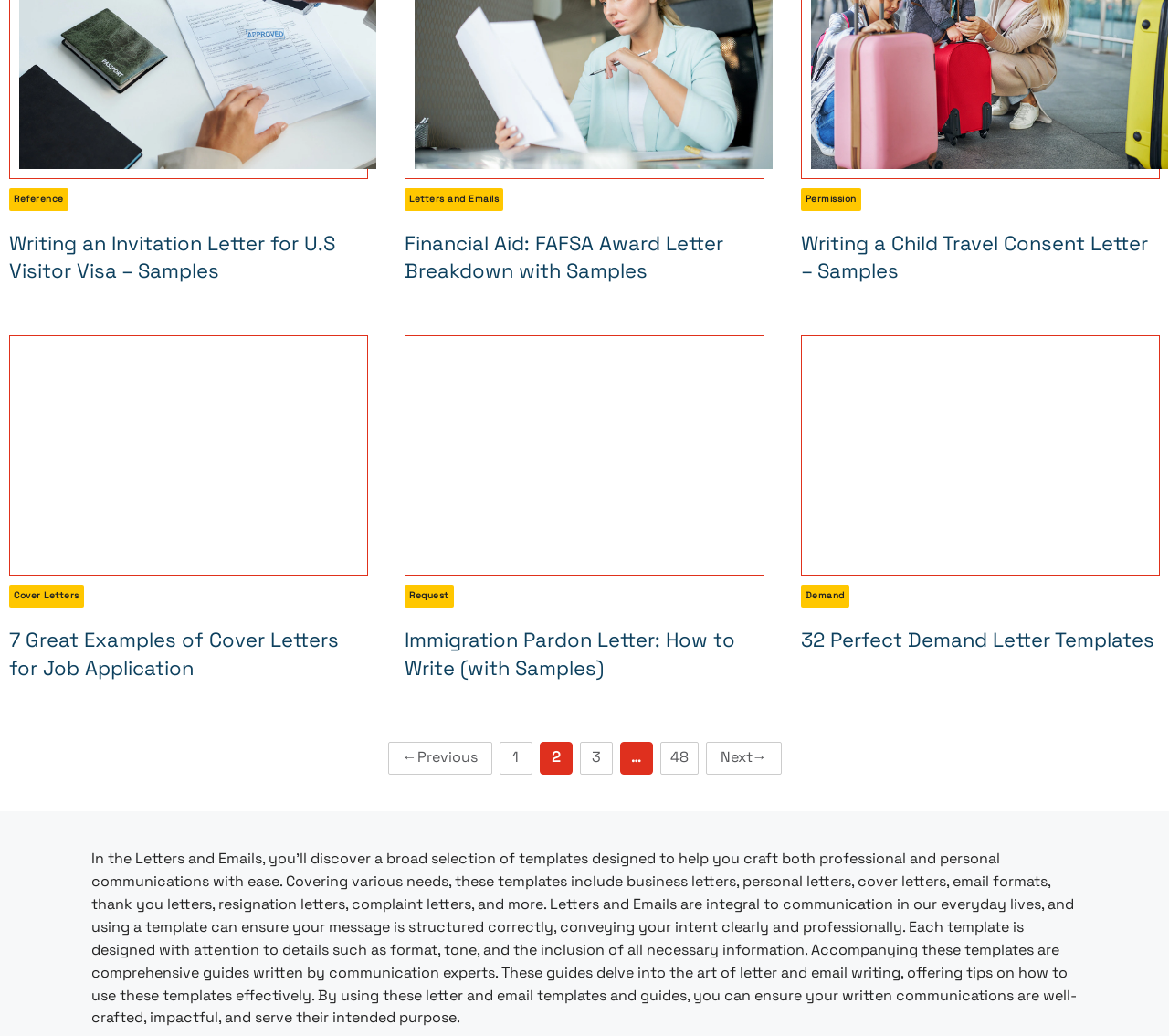Please identify the bounding box coordinates of the element's region that should be clicked to execute the following instruction: "Browse 'Archive Page'". The bounding box coordinates must be four float numbers between 0 and 1, i.e., [left, top, right, bottom].

[0.0, 0.698, 1.0, 0.765]